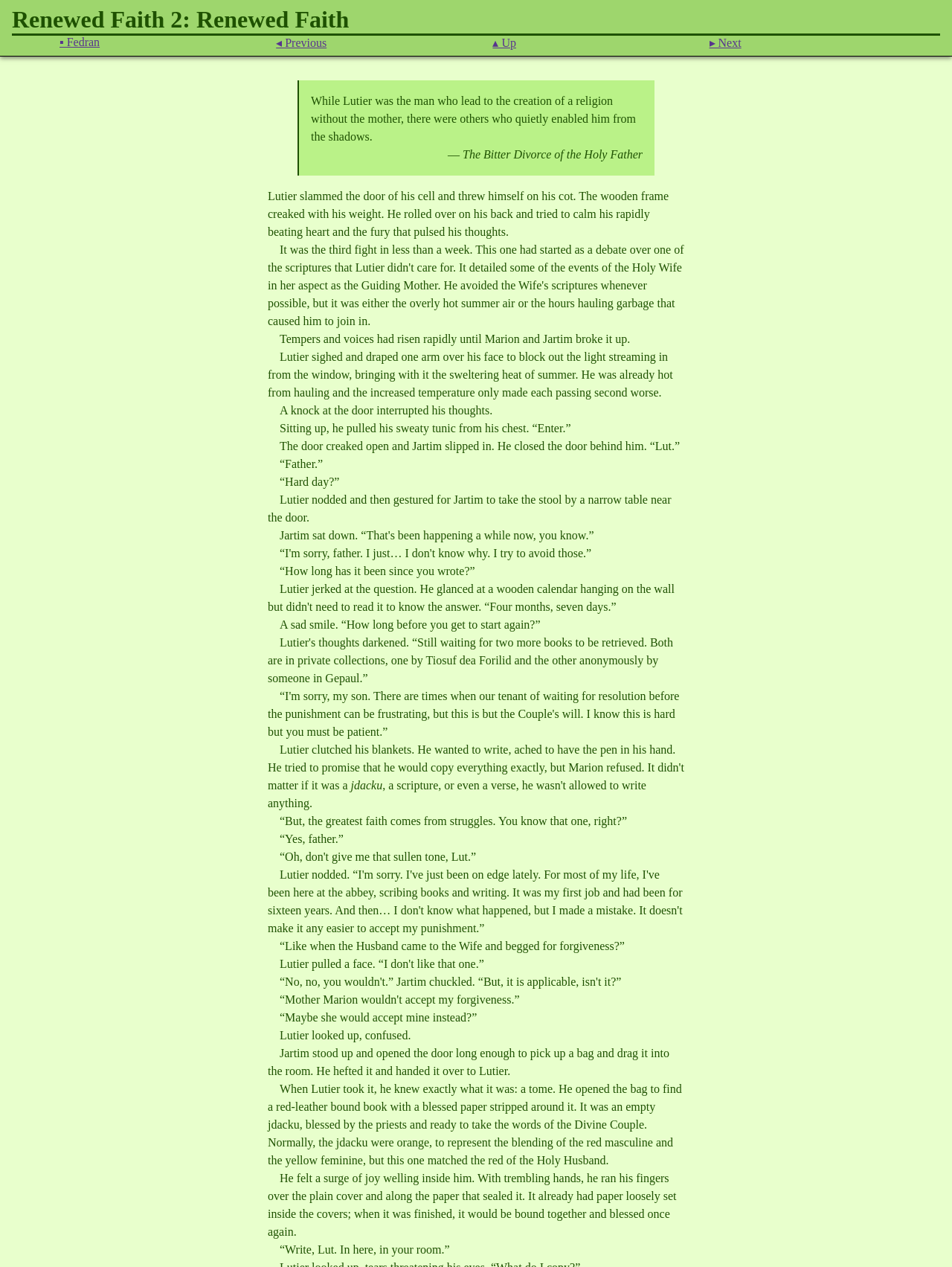Offer an extensive depiction of the webpage and its key elements.

The webpage appears to be a chapter or section from a fictional story, "Renewed Faith 2: Renewed Faith". At the top, there is a heading with the title of the story. Below the title, there are four links: "Fedran", "Previous", "Up", and "Next", which are likely navigation links to other parts of the story.

The main content of the page is a blockquote that contains a passage of text. The passage is divided into several paragraphs, each describing a scene or conversation between characters. The text is written in a narrative style, with descriptions of the characters' actions, thoughts, and emotions.

To the left of the blockquote, there is a static text element with a quote, "— The Bitter Divorce of the Holy Father". This quote appears to be a title or subtitle for the passage.

The passage itself describes a scene where a character named Lutier is in his cell, feeling frustrated and hot. He is interrupted by a knock at the door, and Jartim enters, initiating a conversation. The conversation revolves around Lutier's struggles and his need to write. Jartim encourages Lutier to start writing again, and eventually hands him a red-leather bound book, a tome blessed by priests, to write in.

Throughout the passage, there are no images, but the text is formatted with indentation to indicate the hierarchical structure of the elements. The overall layout is clean and easy to follow, with clear headings and concise text.